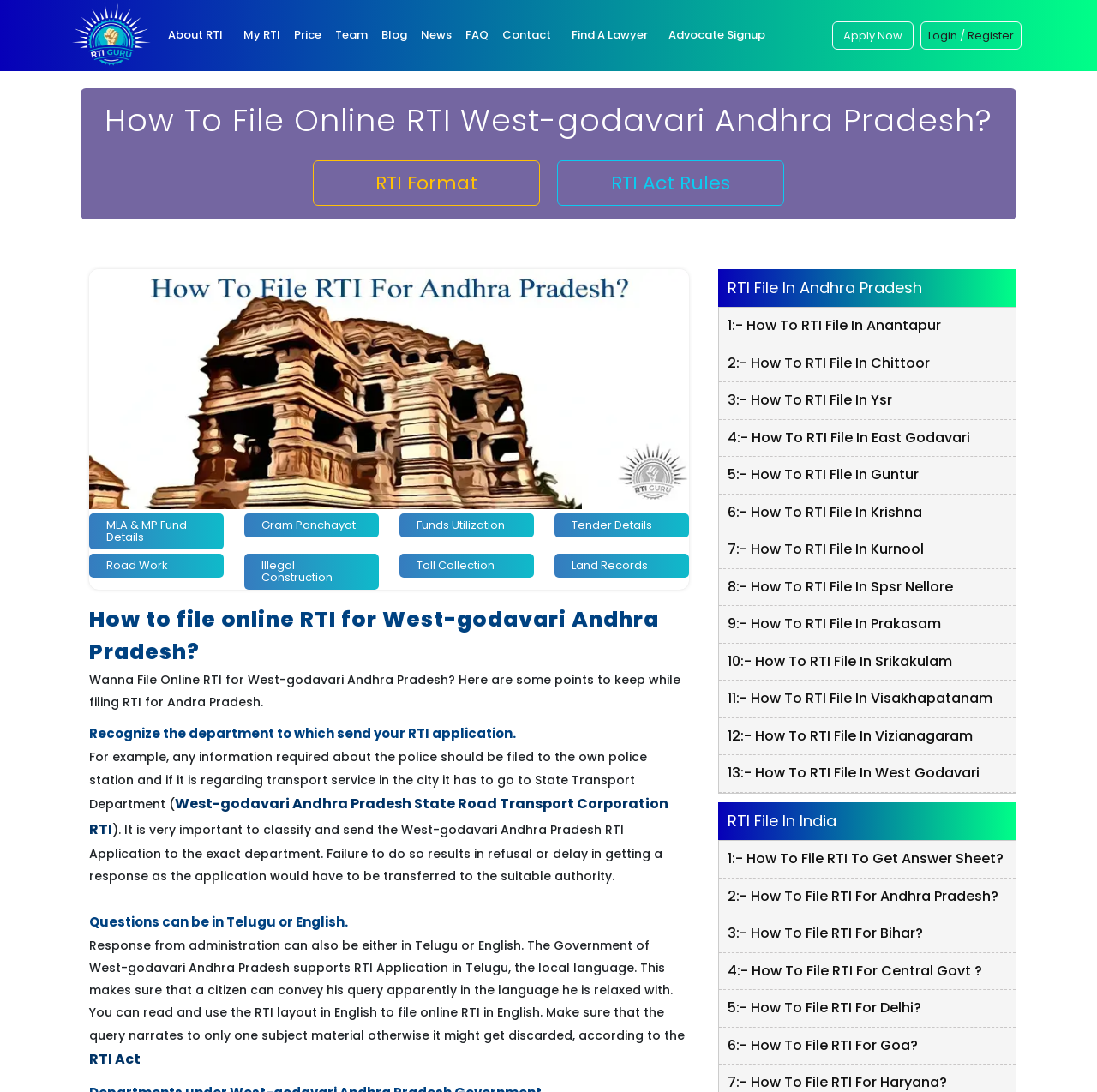What is the 'About RTI' link for?
Look at the image and respond with a single word or a short phrase.

To provide information about RTI